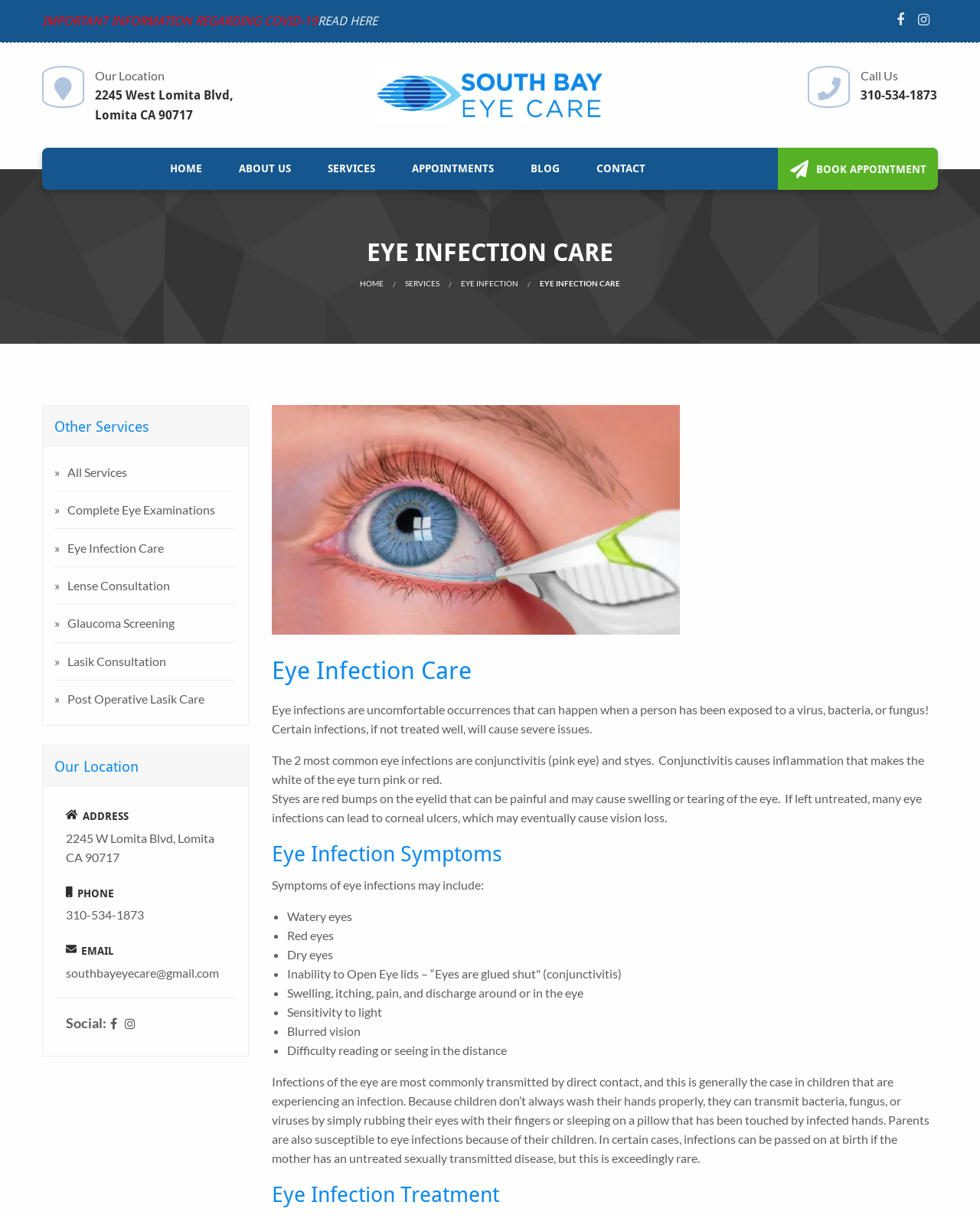Identify and extract the heading text of the webpage.

EYE INFECTION CARE